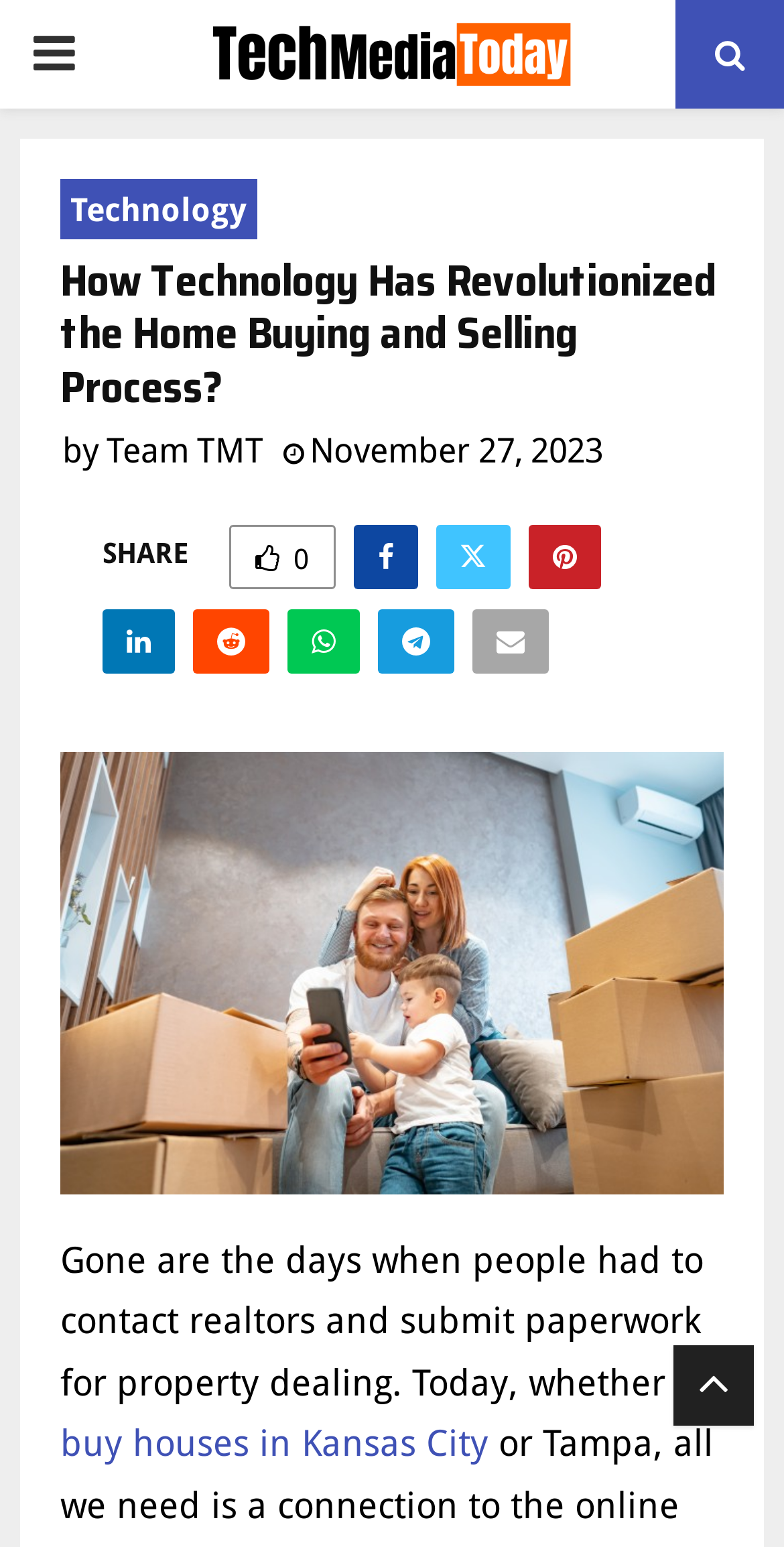Given the element description "0" in the screenshot, predict the bounding box coordinates of that UI element.

[0.292, 0.339, 0.428, 0.38]